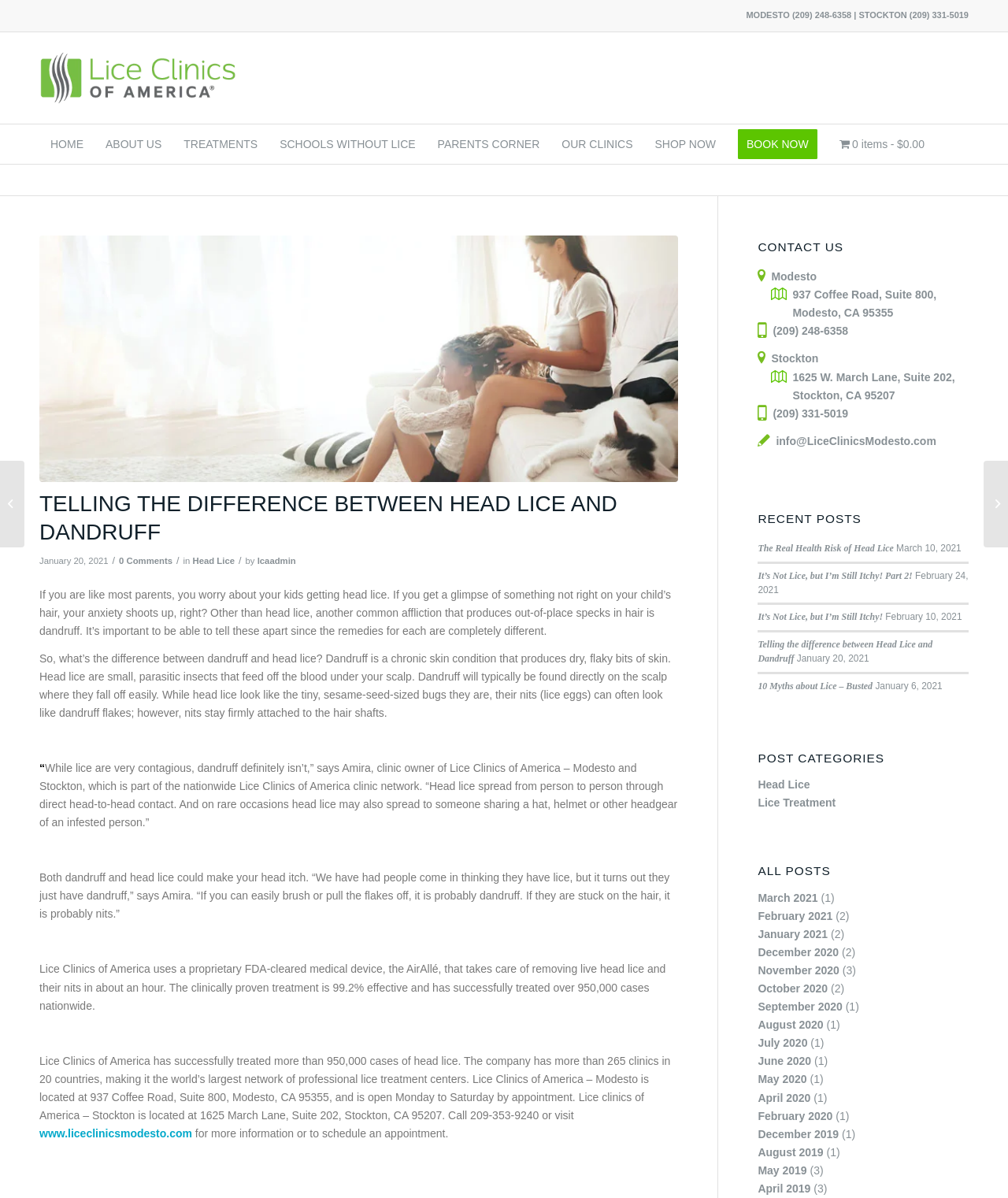Determine the main text heading of the webpage and provide its content.

TELLING THE DIFFERENCE BETWEEN HEAD LICE AND DANDRUFF